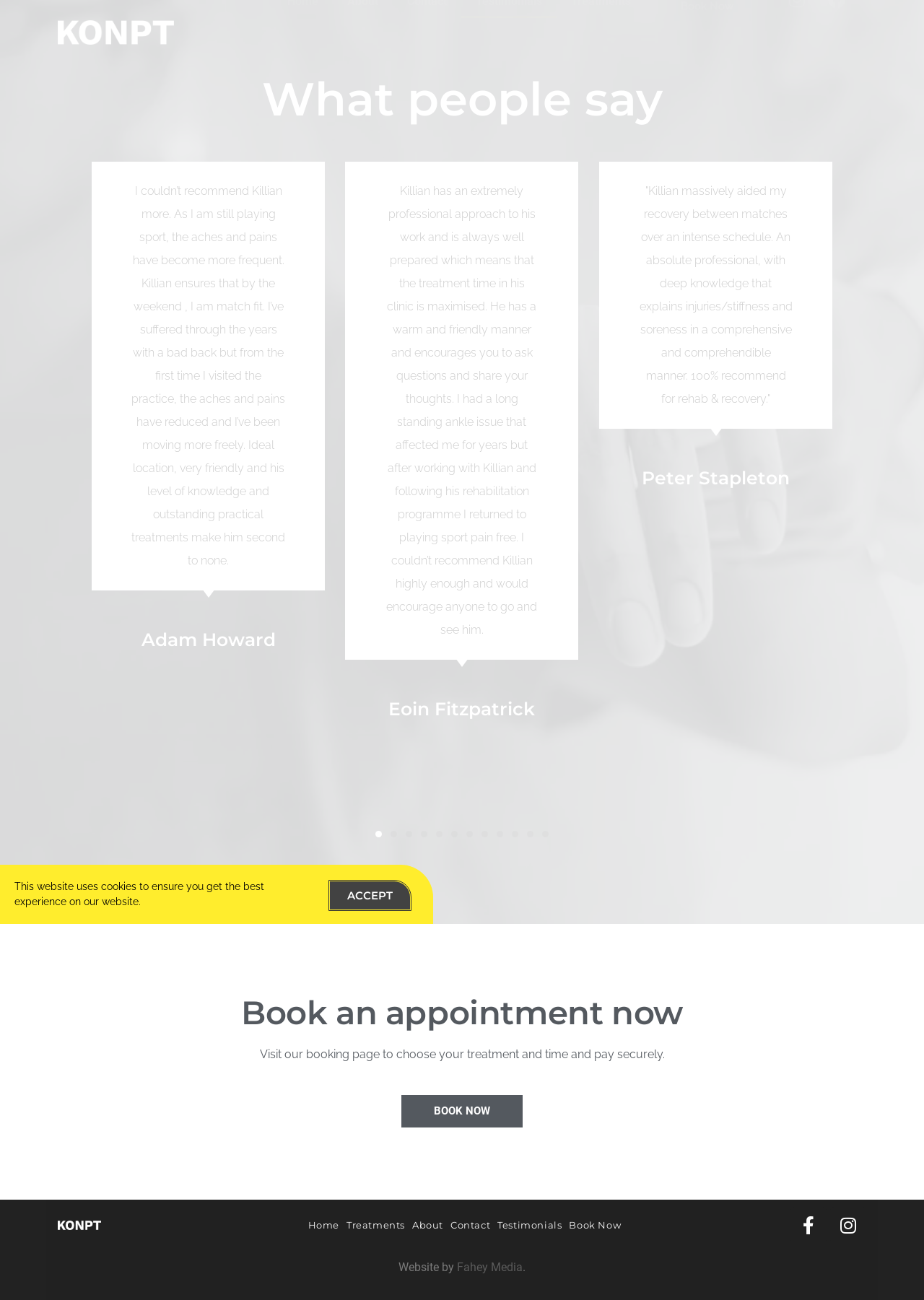Identify the coordinates of the bounding box for the element that must be clicked to accomplish the instruction: "Click the Book Now button".

[0.718, 0.014, 0.812, 0.036]